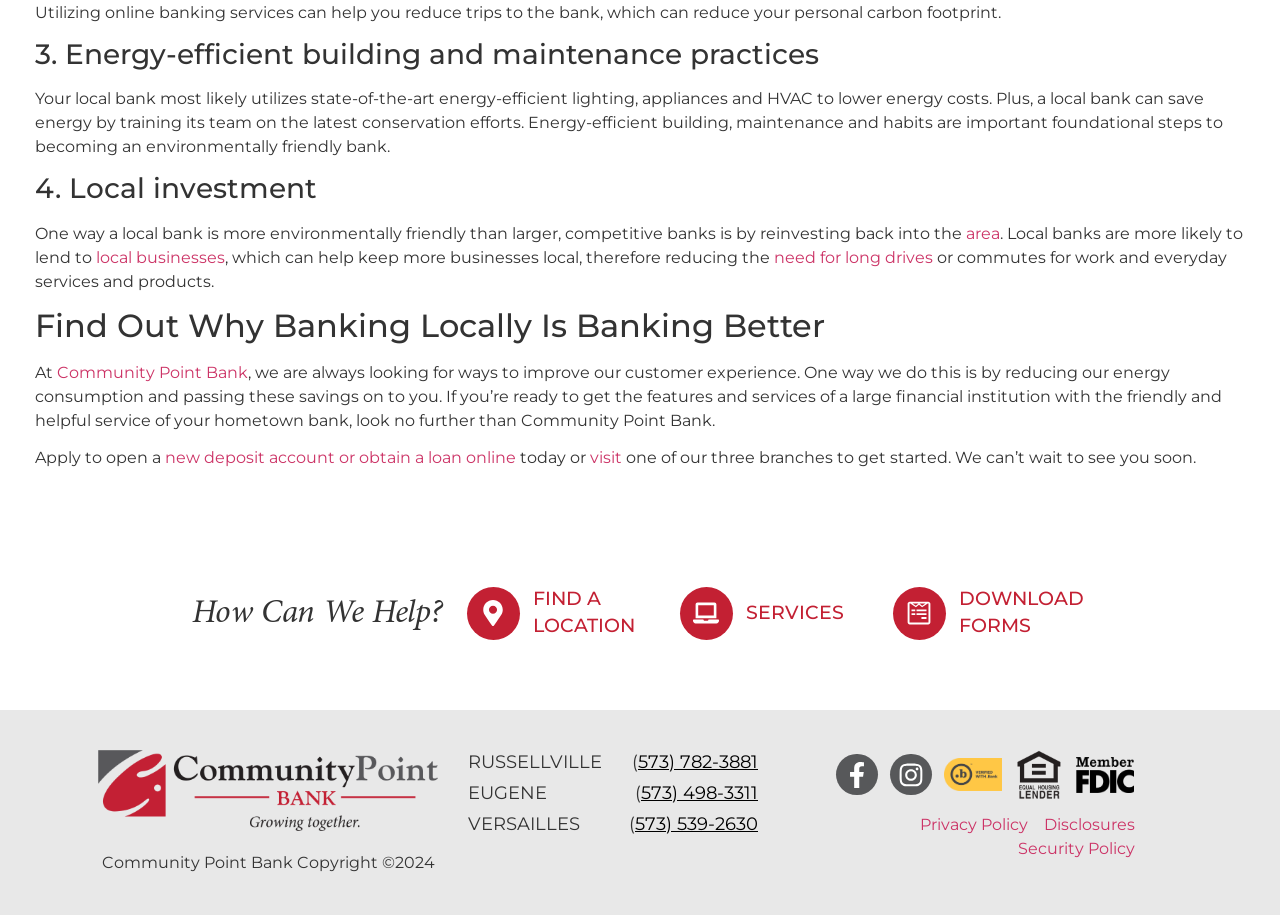Answer the following query with a single word or phrase:
What is the purpose of the bank?

To provide environmentally friendly banking services